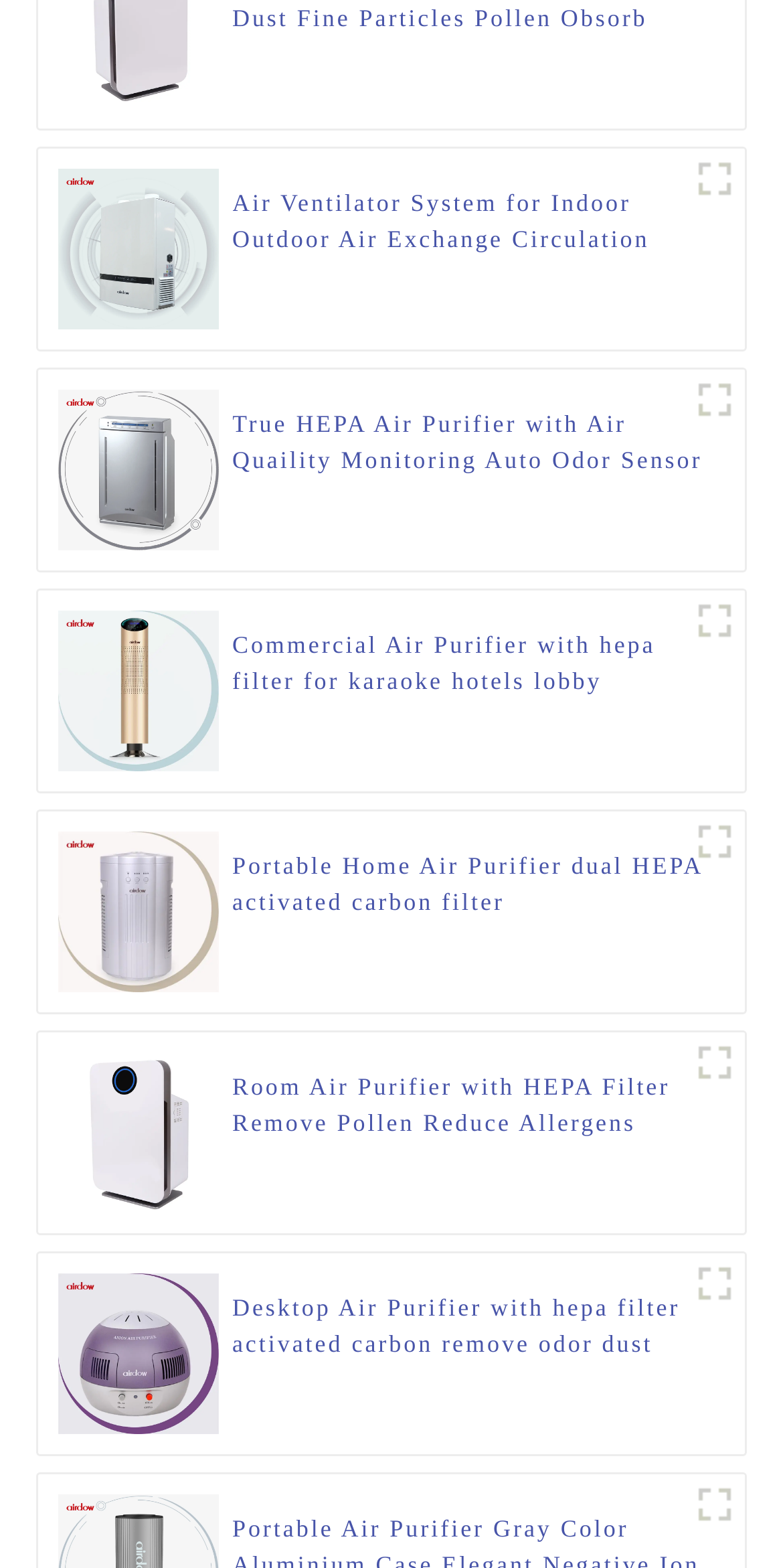Please identify the bounding box coordinates of the element's region that needs to be clicked to fulfill the following instruction: "Check the details of ADA388 Purple air purifier". The bounding box coordinates should consist of four float numbers between 0 and 1, i.e., [left, top, right, bottom].

[0.073, 0.813, 0.279, 0.915]